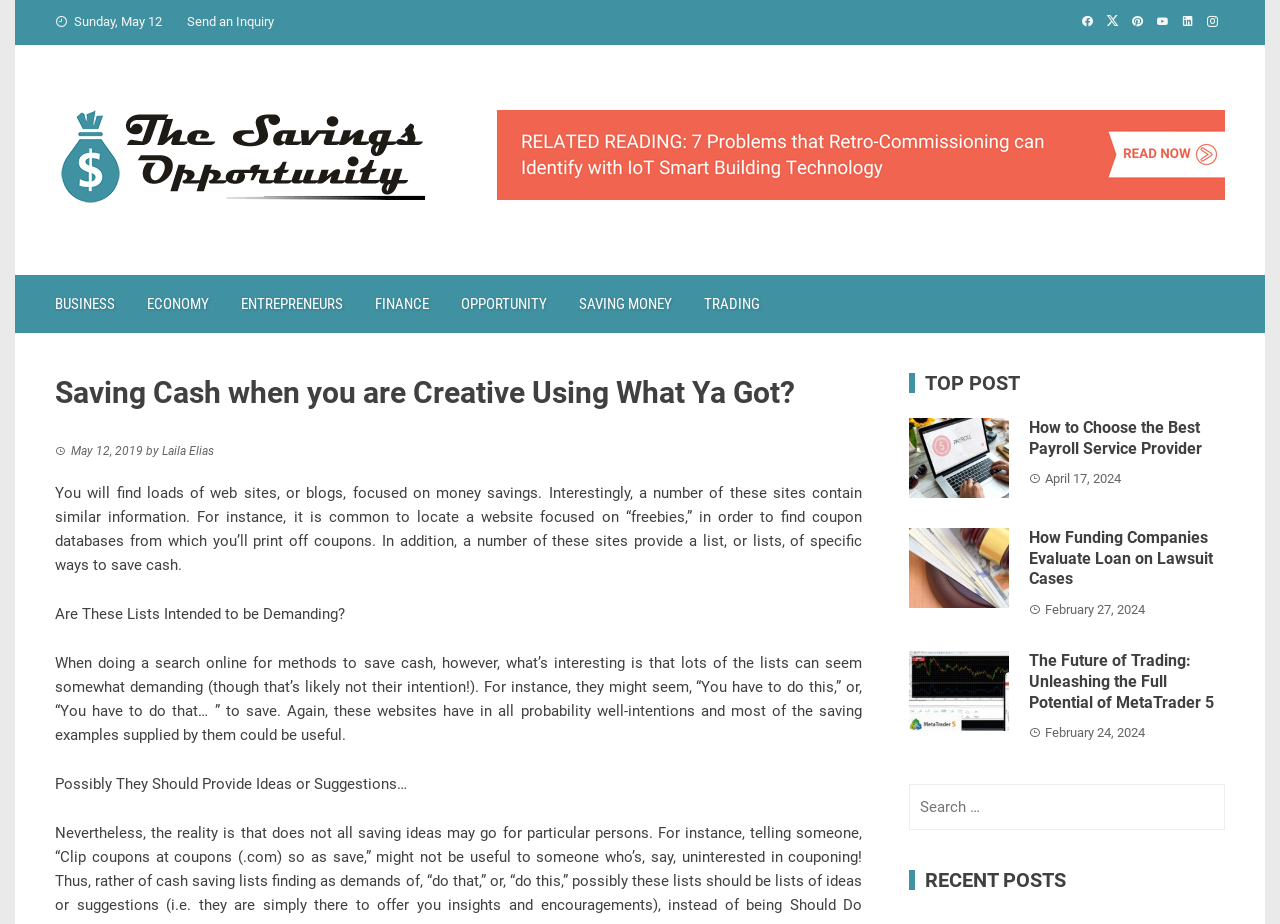Can you locate the main headline on this webpage and provide its text content?

Saving Cash when you are Creative Using What Ya Got?